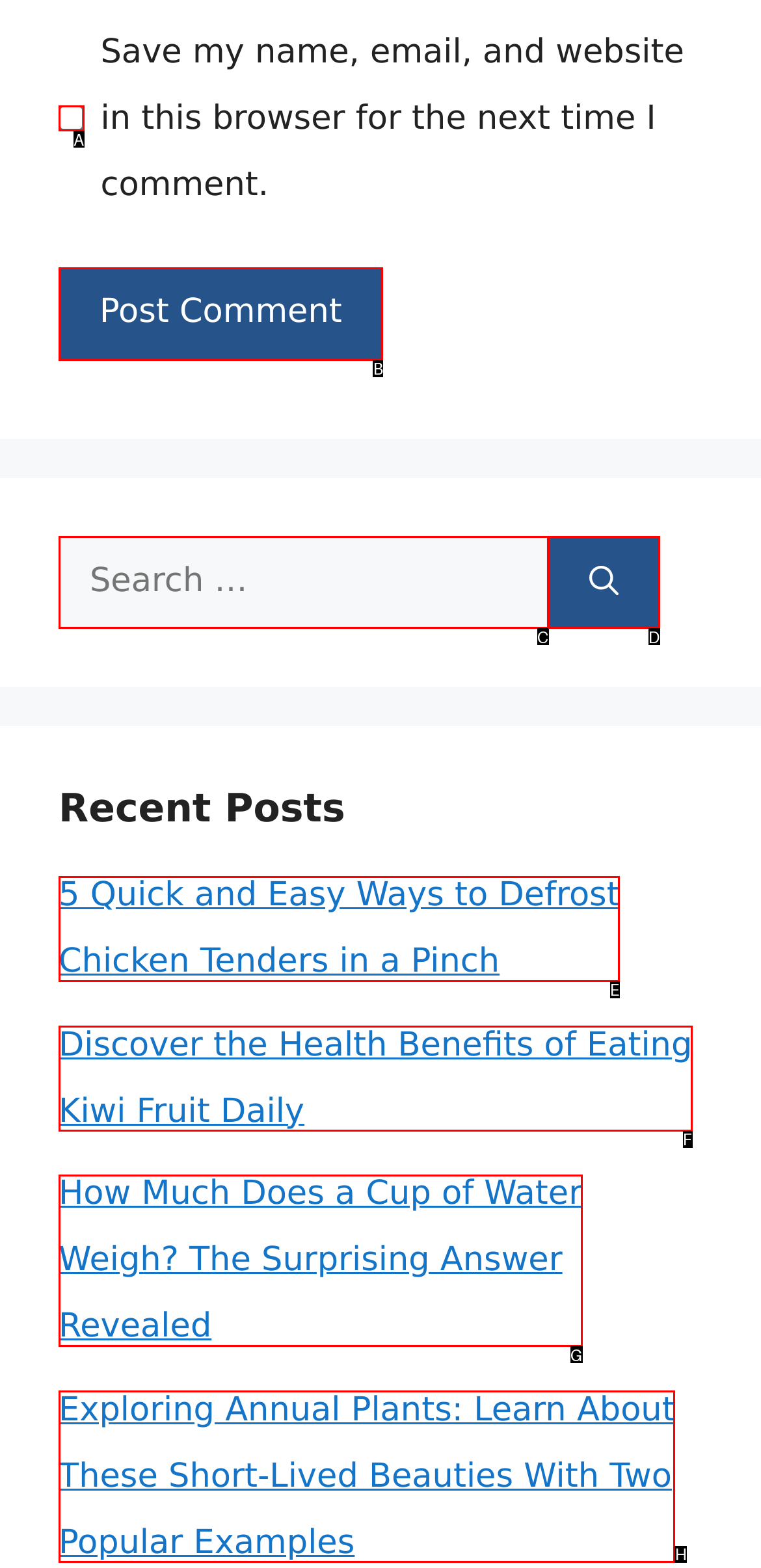Identify the letter of the UI element needed to carry out the task: Read the recent post about defrosting chicken tenders
Reply with the letter of the chosen option.

E